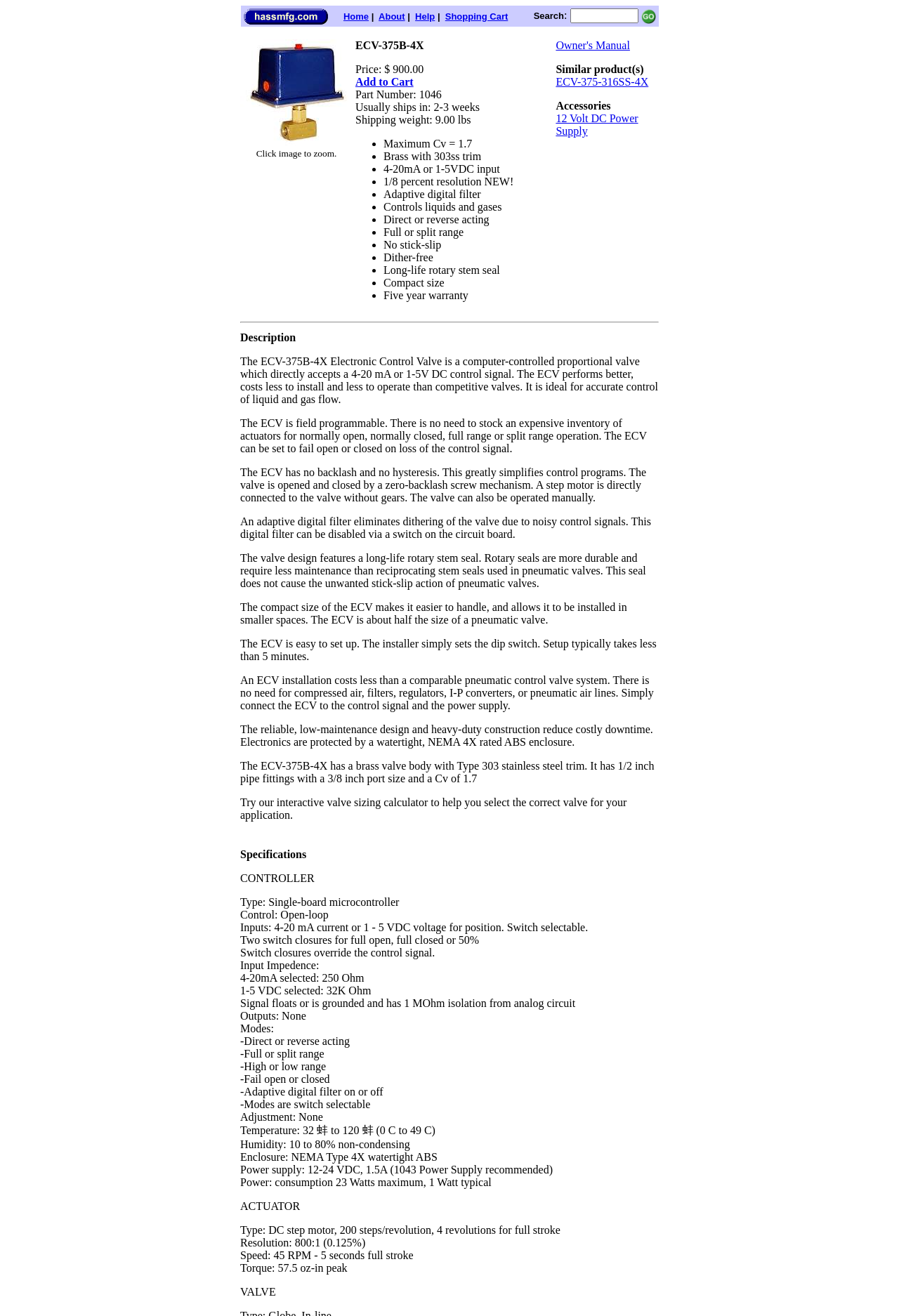Please answer the following question as detailed as possible based on the image: 
What is the power supply requirement for the ECV-375B-4X?

According to the product description, the power supply requirement for the ECV-375B-4X is 12-24 VDC, 1.5A, and it is recommended to use the 1043 Power Supply.